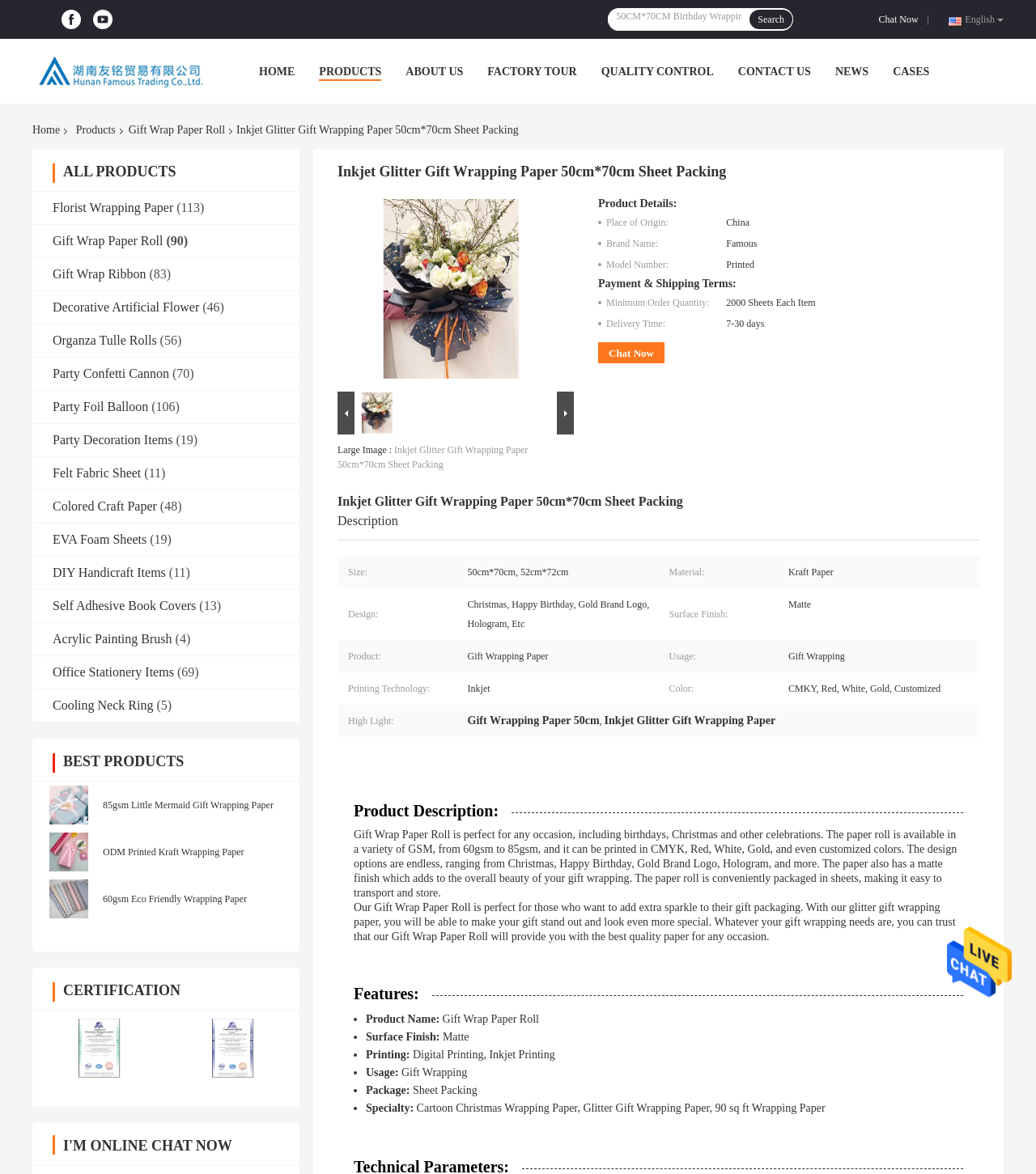Please reply to the following question using a single word or phrase: 
What is the language of the webpage?

English